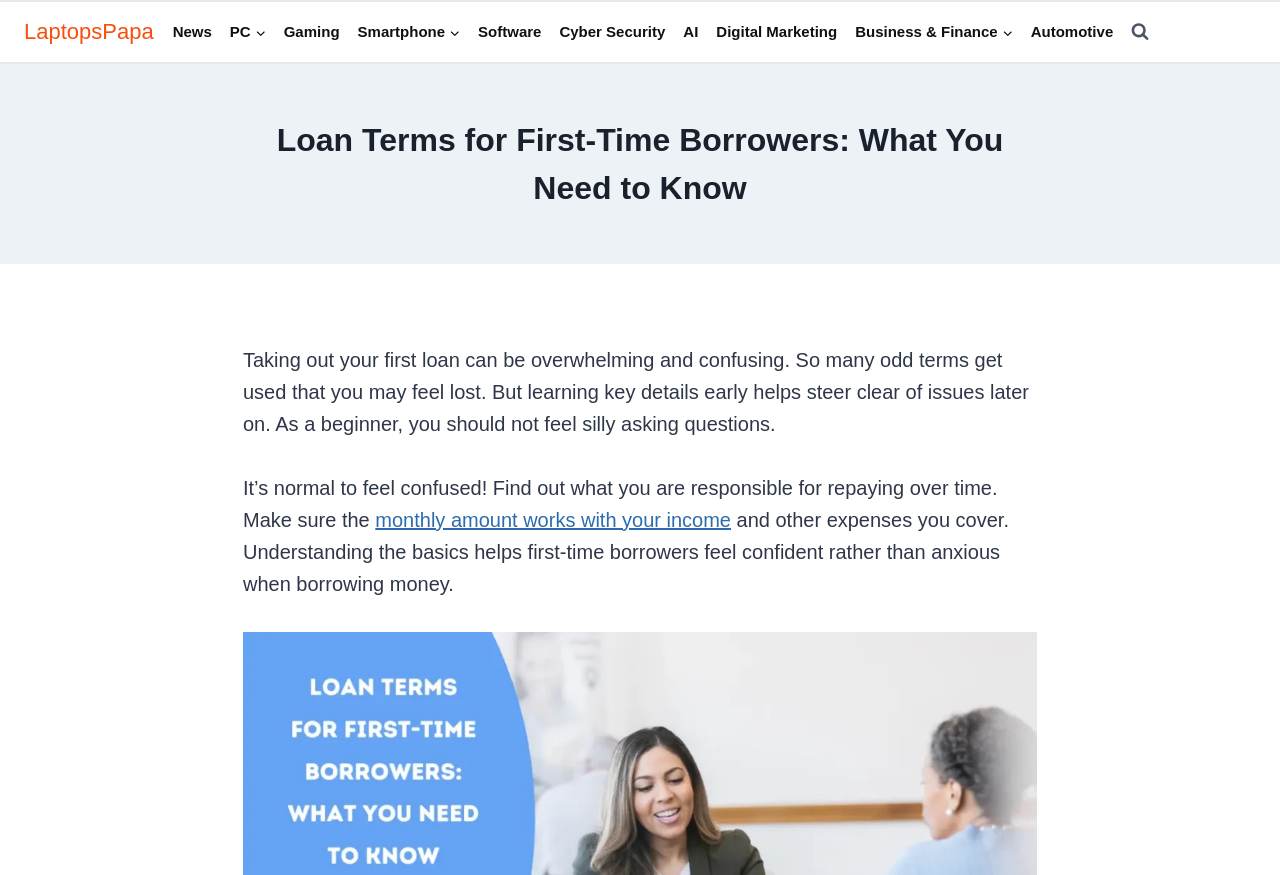Offer a detailed account of what is visible on the webpage.

The webpage is about loan terms for first-time borrowers, with a focus on educating readers on key details to avoid issues later on. At the top left, there is a link to the website's homepage, "LaptopsPapa". Below it, a primary navigation menu spans across the top of the page, featuring 10 links to various categories, including "News", "PC", "Gaming", "Smartphone", "Software", "Cyber Security", "AI", "Digital Marketing", "Business & Finance", and "Automotive". 

On the right side of the navigation menu, there is a button to "View Search Form". The main content of the page is headed by a title, "Loan Terms for First-Time Borrowers: What You Need to Know", which is followed by a brief introduction to the importance of understanding loan terms as a first-time borrower. The introduction is divided into three paragraphs, with a link embedded in the second paragraph, "monthly amount works with your income", which provides additional information on the topic.